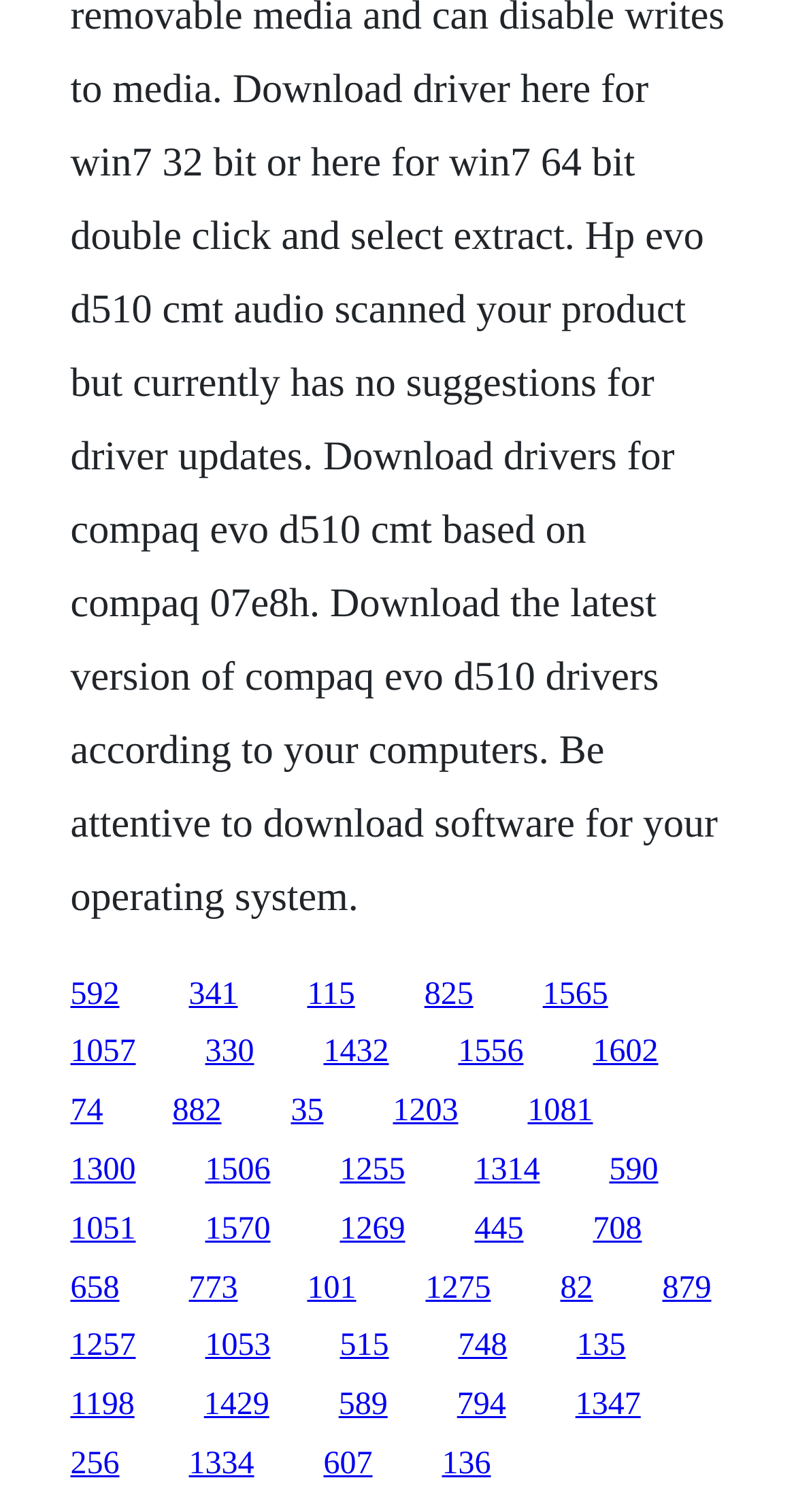Find the bounding box coordinates for the area you need to click to carry out the instruction: "visit the fifth link". The coordinates should be four float numbers between 0 and 1, indicated as [left, top, right, bottom].

[0.682, 0.646, 0.764, 0.669]